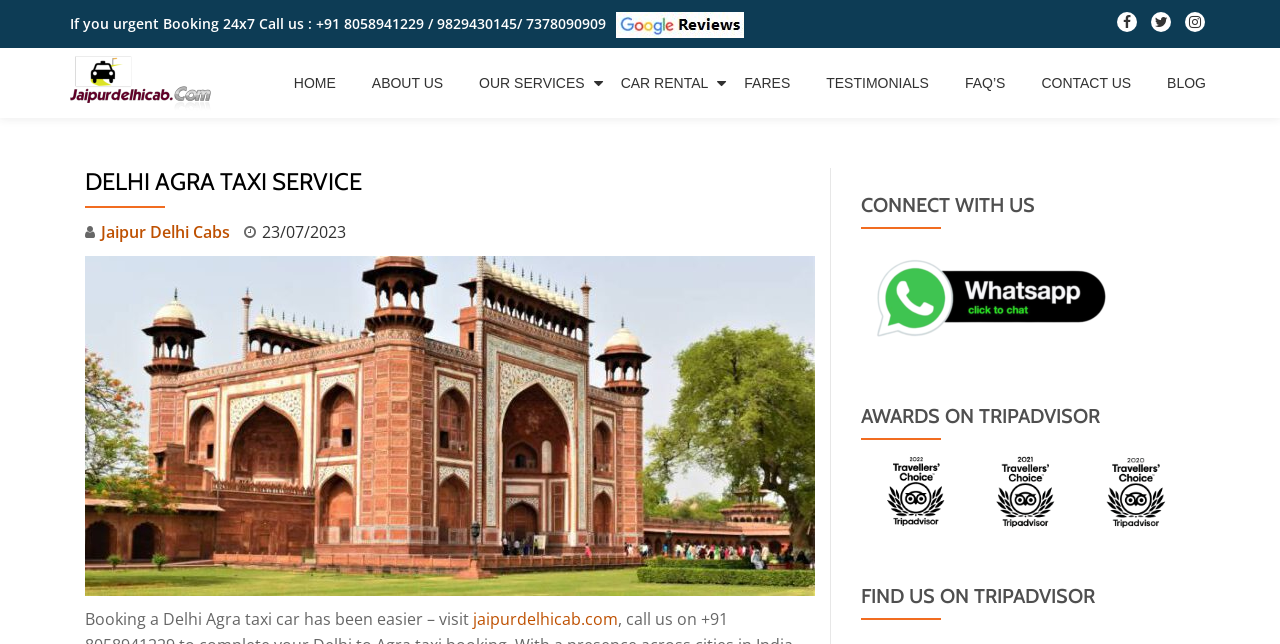Identify the bounding box coordinates of the region I need to click to complete this instruction: "Visit the website for Delhi Agra taxi booking".

[0.37, 0.944, 0.483, 0.978]